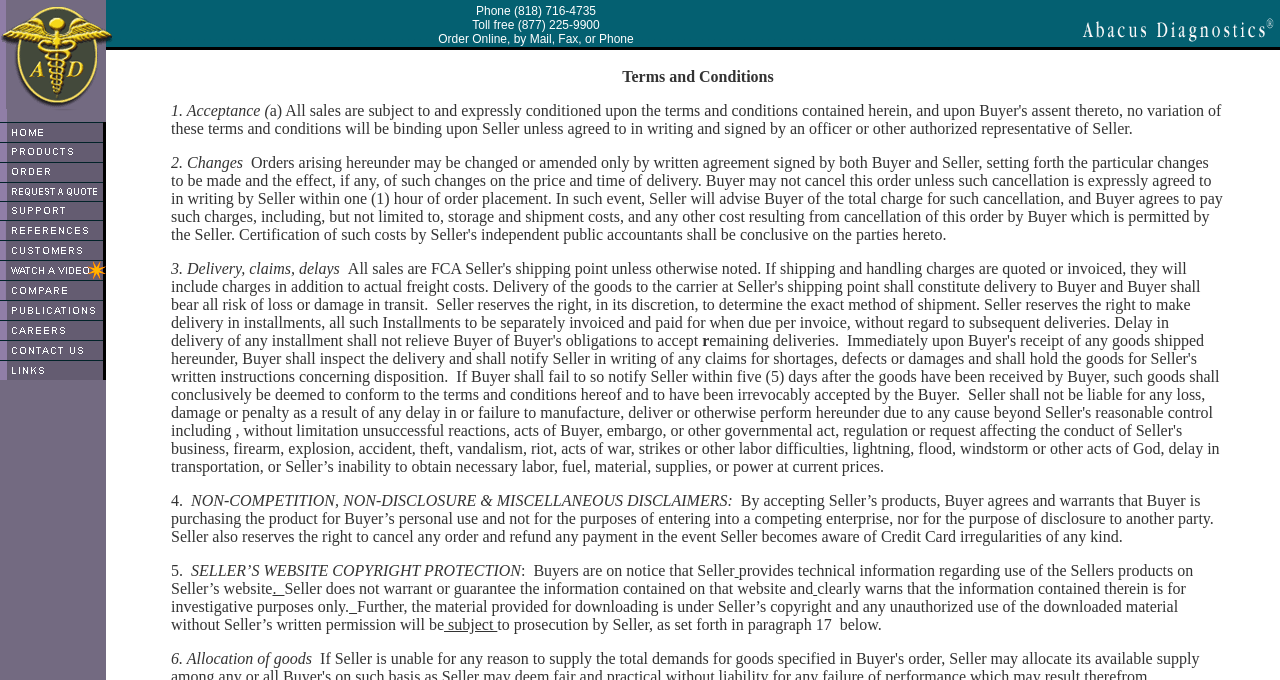What type of content is presented in the lower section of the webpage?
Offer a detailed and exhaustive answer to the question.

The lower section of the webpage contains a section titled 'Terms and Conditions', which is a common type of content found on company websites. This section likely outlines the terms and conditions of using the company's products or services.